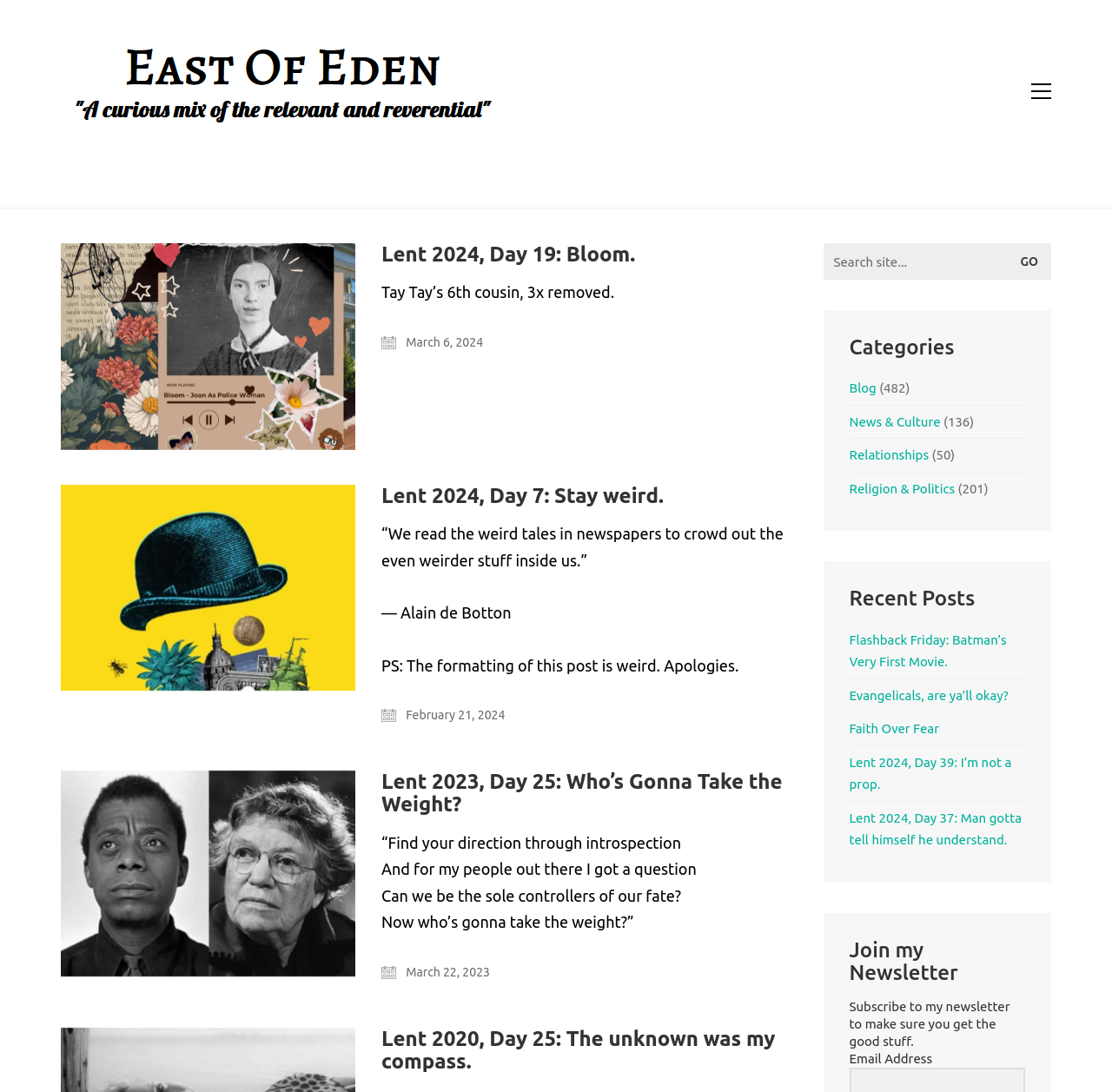How many recent posts are listed?
Answer with a single word or phrase, using the screenshot for reference.

5